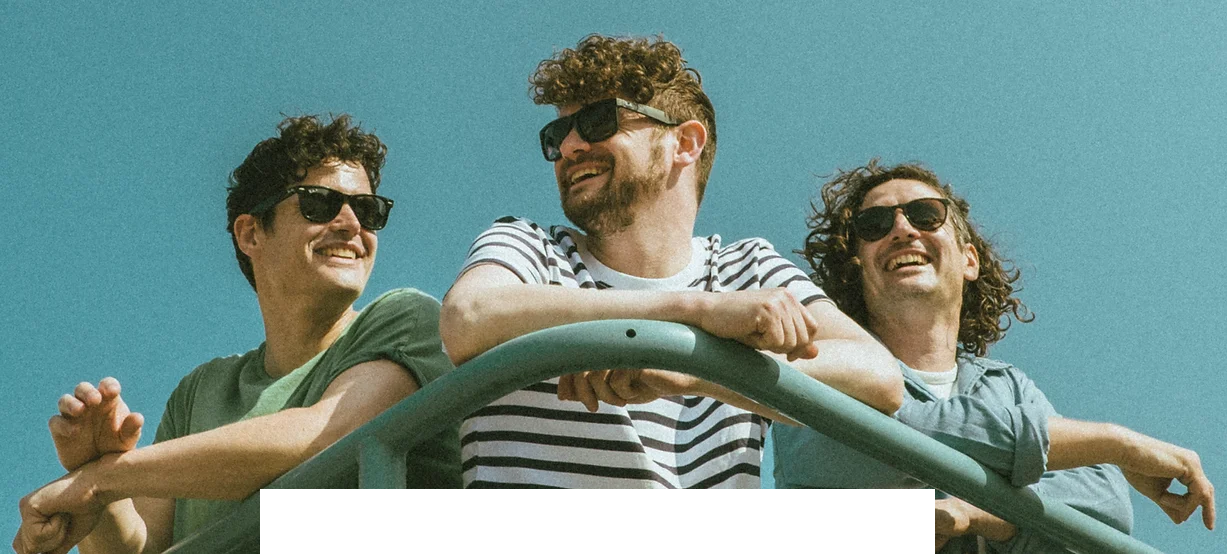Please examine the image and answer the question with a detailed explanation:
What are the band members wearing?

The caption states that the two band members on the sides are 'casually dressed and sporting sunglasses', suggesting that they are wearing informal clothing and sunglasses.